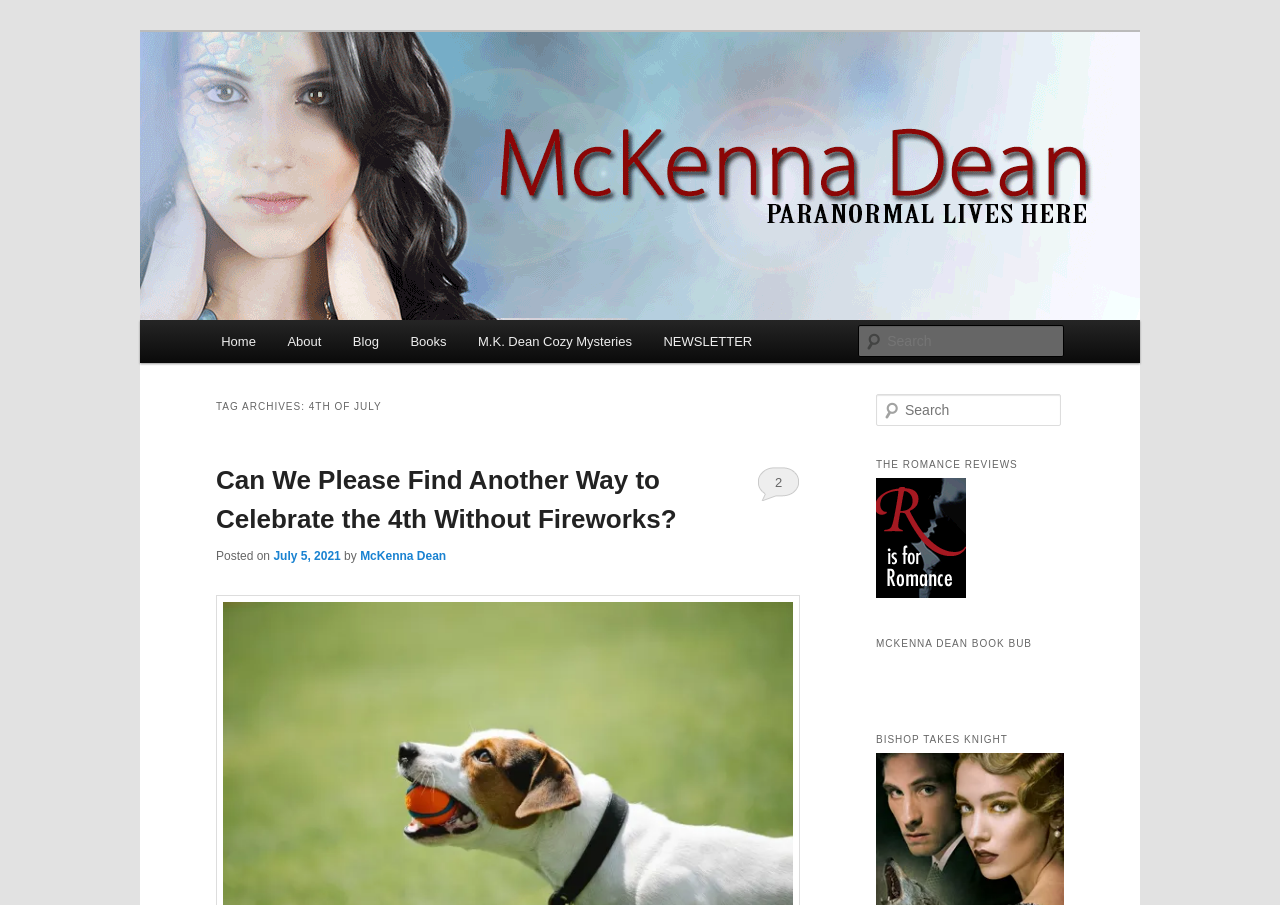Extract the bounding box for the UI element that matches this description: "cbd does for anxiety".

None